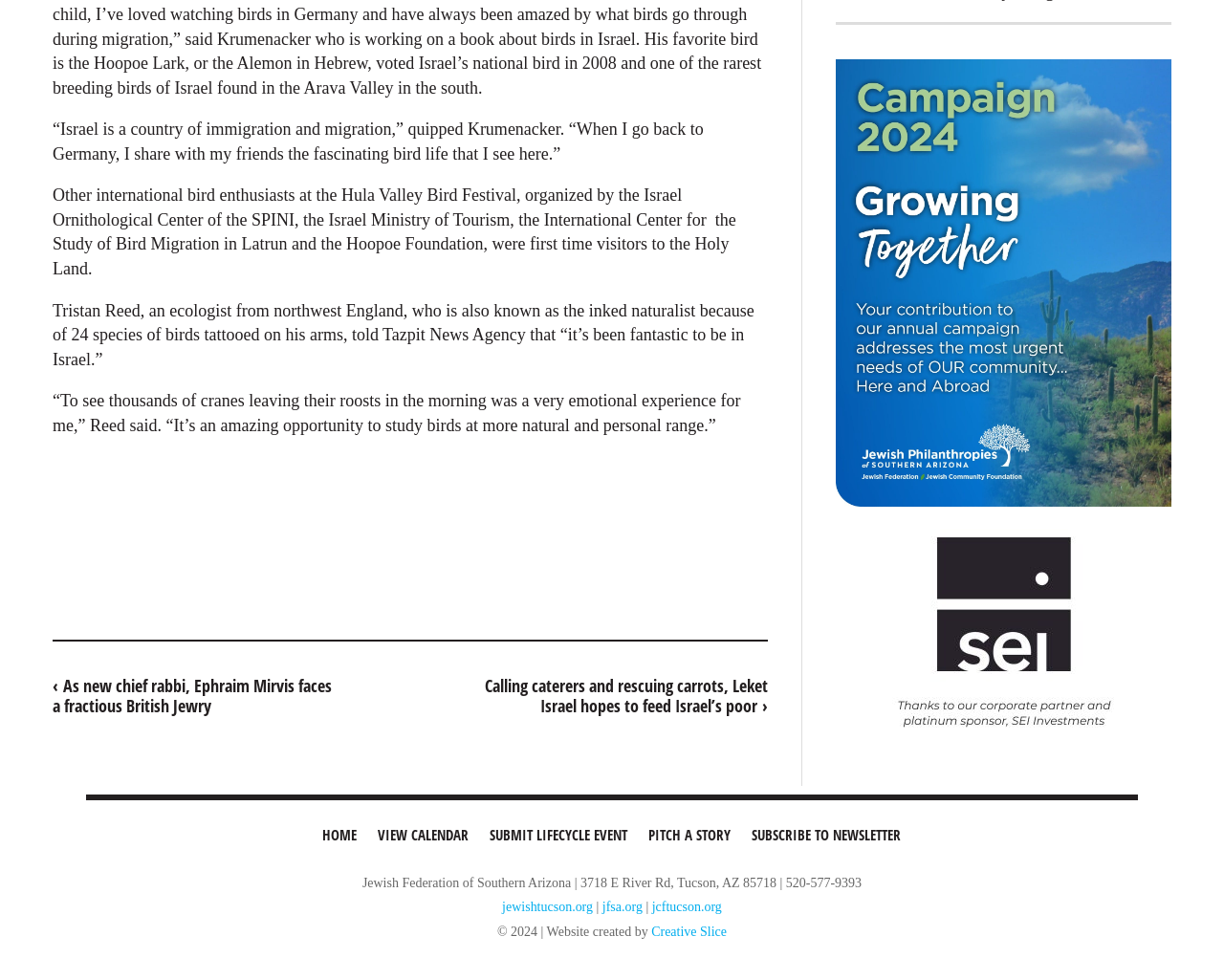Respond with a single word or phrase:
How many links are on this webpage?

9